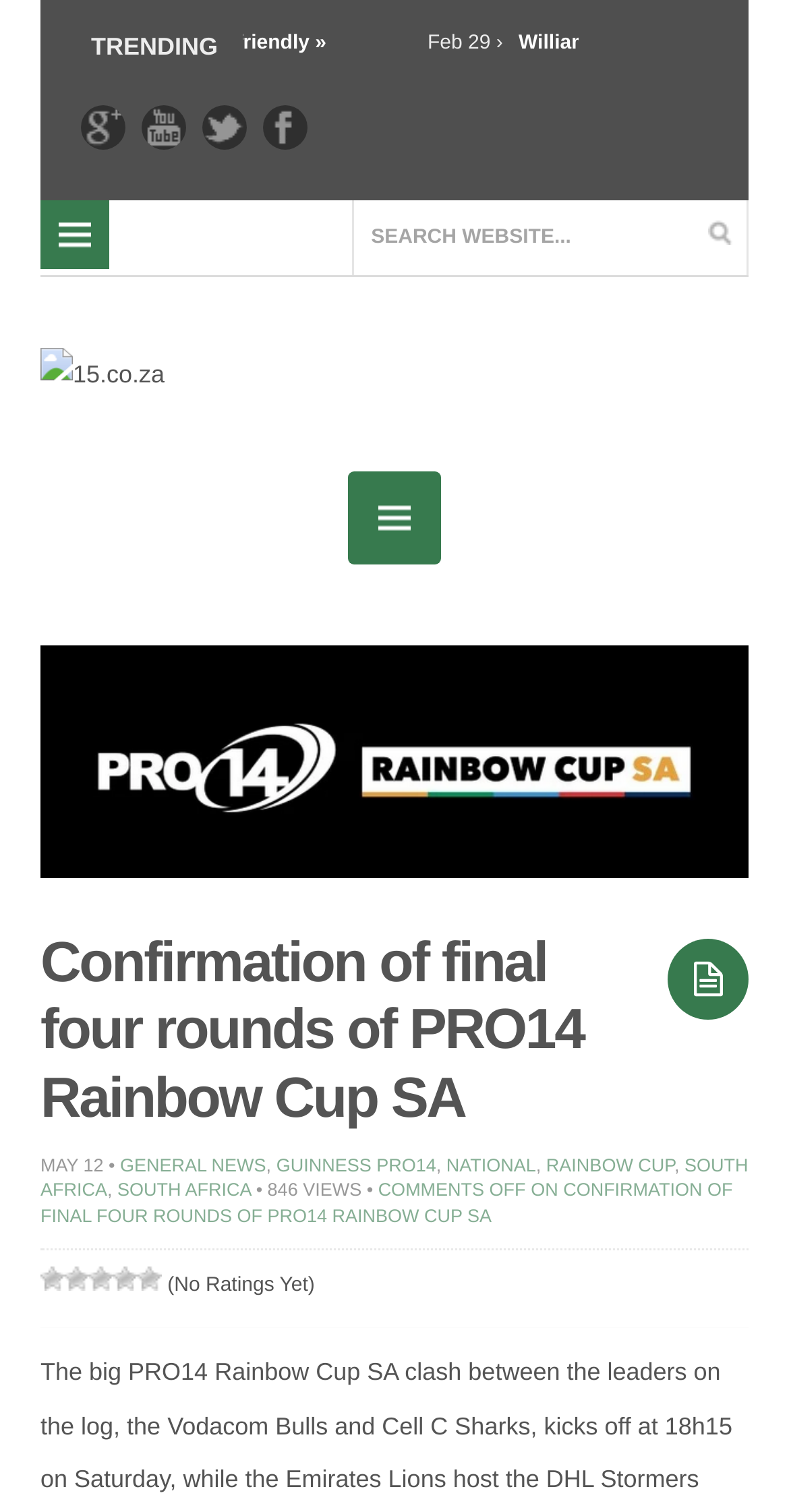Locate the bounding box coordinates of the region to be clicked to comply with the following instruction: "Visit 15.co.za homepage". The coordinates must be four float numbers between 0 and 1, in the form [left, top, right, bottom].

[0.051, 0.23, 0.949, 0.265]